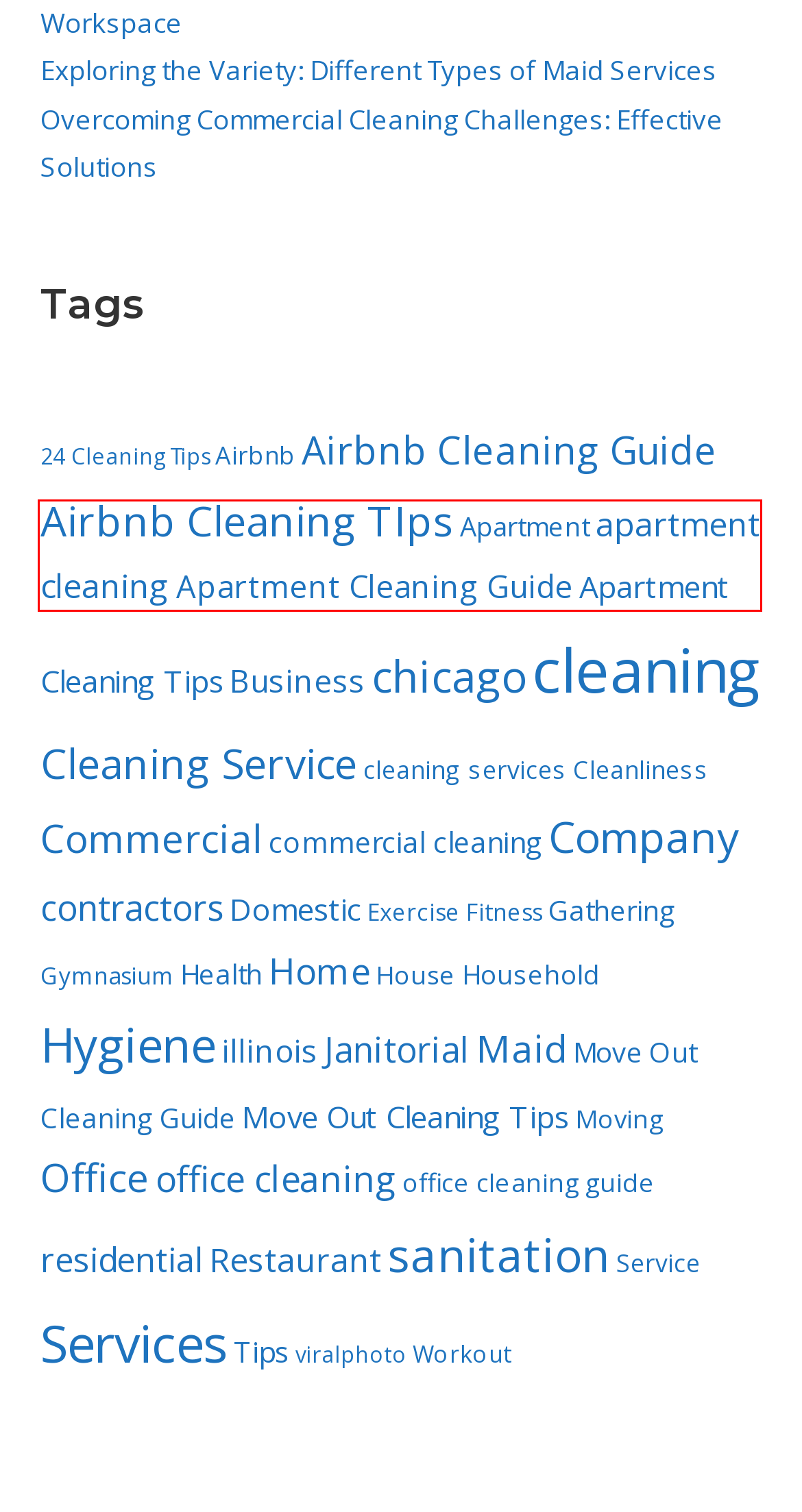You have a screenshot of a webpage with a red bounding box around an element. Choose the best matching webpage description that would appear after clicking the highlighted element. Here are the candidates:
A. apartment cleaning Archives - Express Clean
B. Apartment Archives - Express Clean
C. Moving Archives - Express Clean
D. Service Archives - Express Clean
E. Overcoming Commercial Cleaning Challenges: Effective Solutions
F. Commercial Archives - Express Clean
G. 24 Cleaning Tips Archives - Express Clean
H. chicago Archives - Express Clean

A